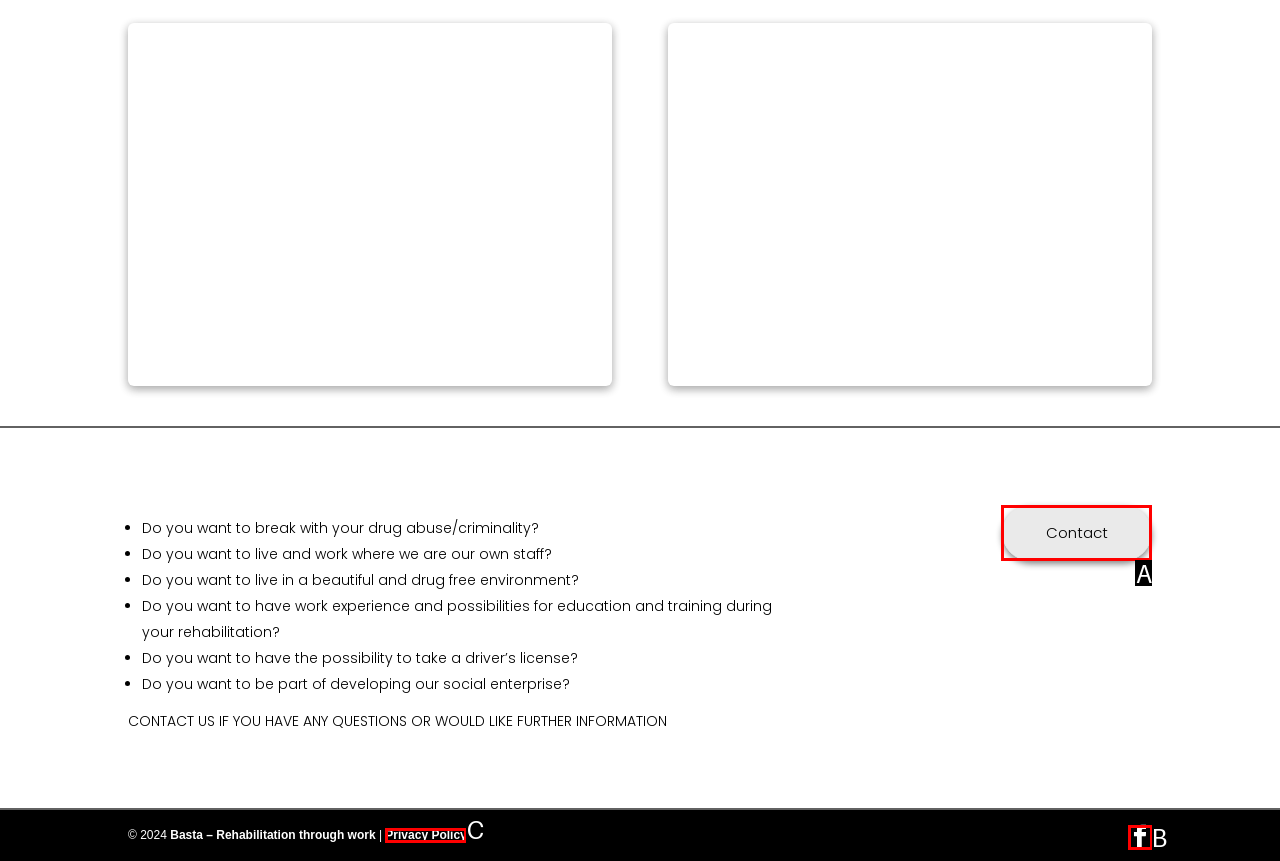Determine the UI element that matches the description: Contact
Answer with the letter from the given choices.

A